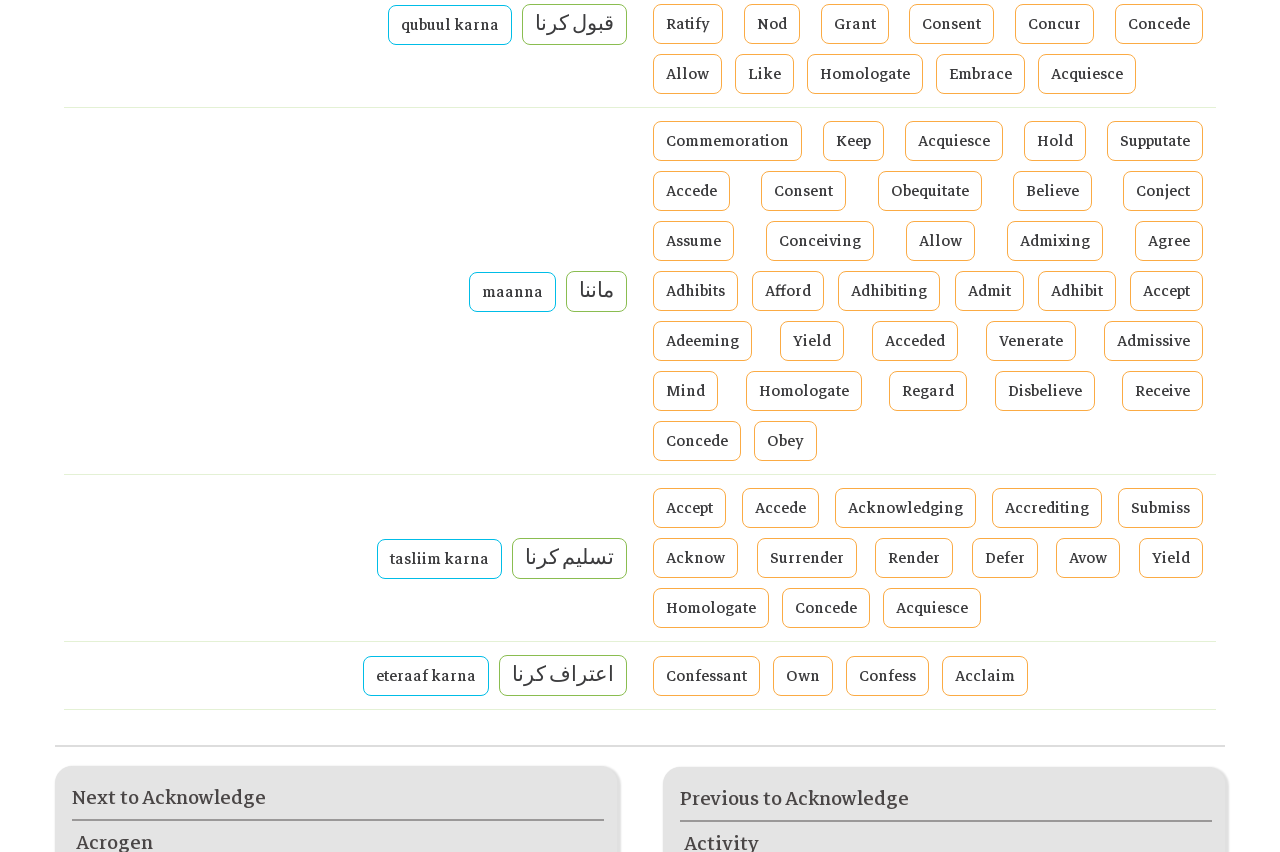Find and provide the bounding box coordinates for the UI element described with: "Coloristics".

None